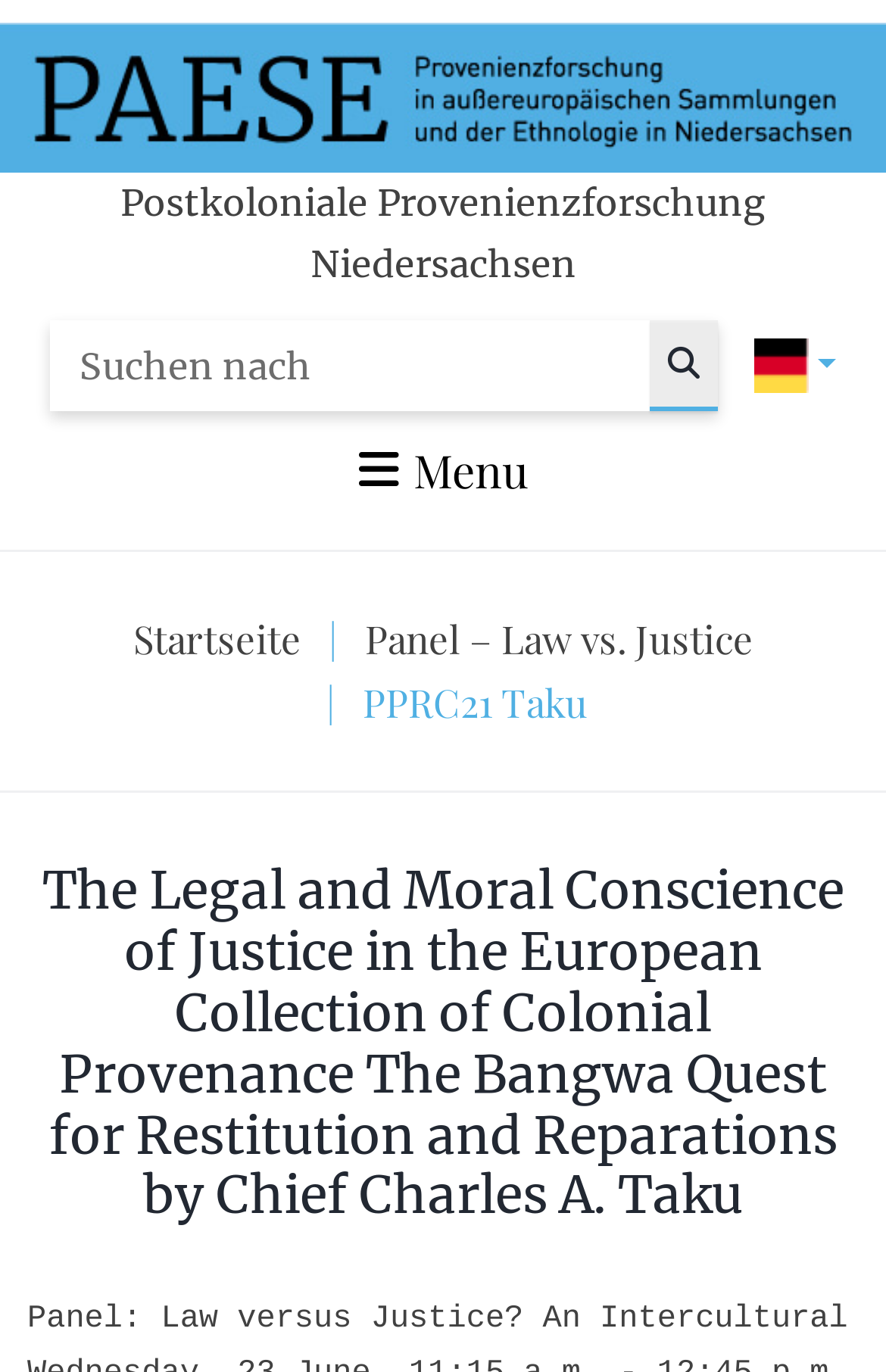Bounding box coordinates should be in the format (top-left x, top-left y, bottom-right x, bottom-right y) and all values should be floating point numbers between 0 and 1. Determine the bounding box coordinate for the UI element described as: DE

[0.851, 0.243, 0.944, 0.288]